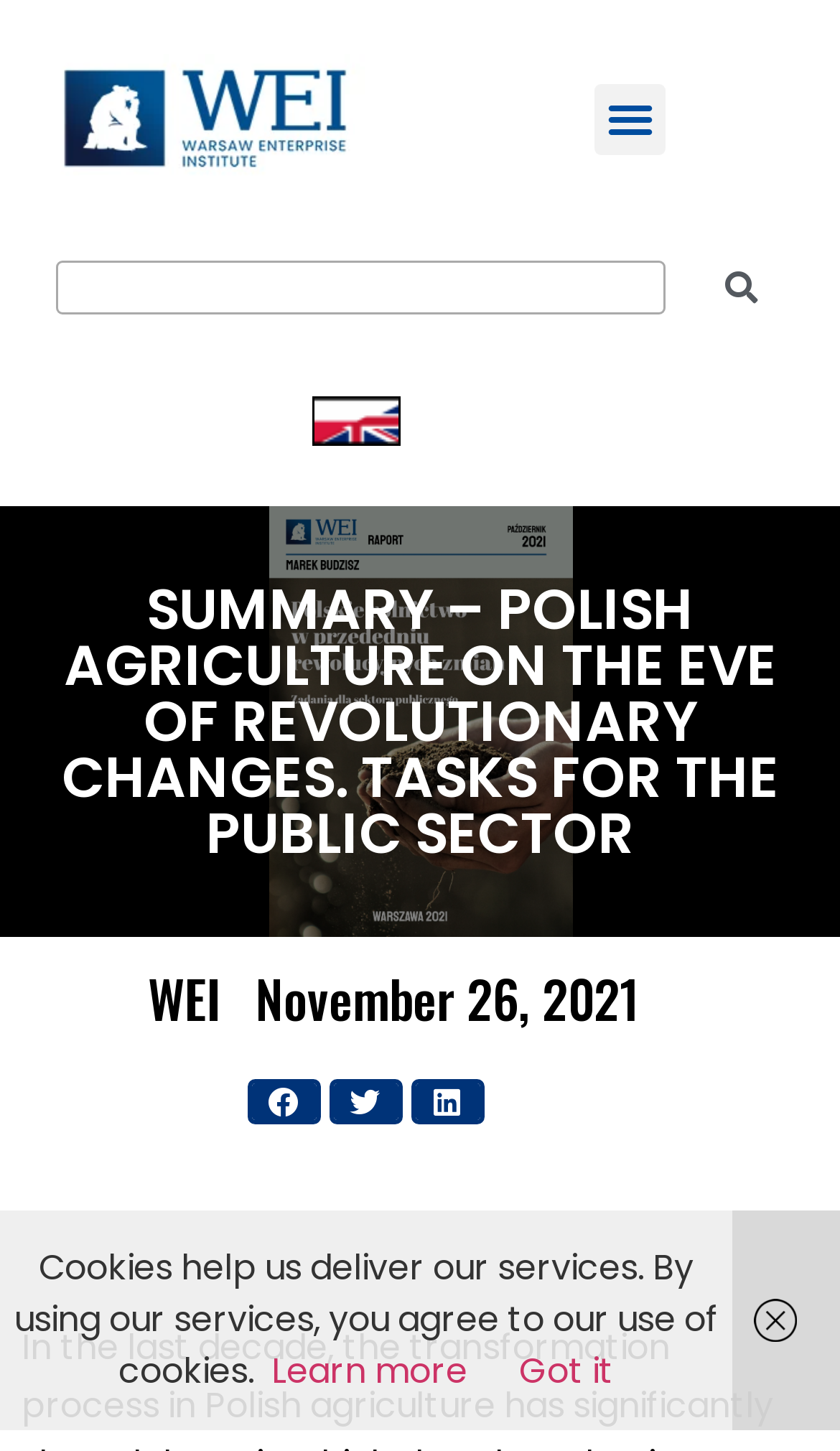How many social media share buttons are there?
Relying on the image, give a concise answer in one word or a brief phrase.

3